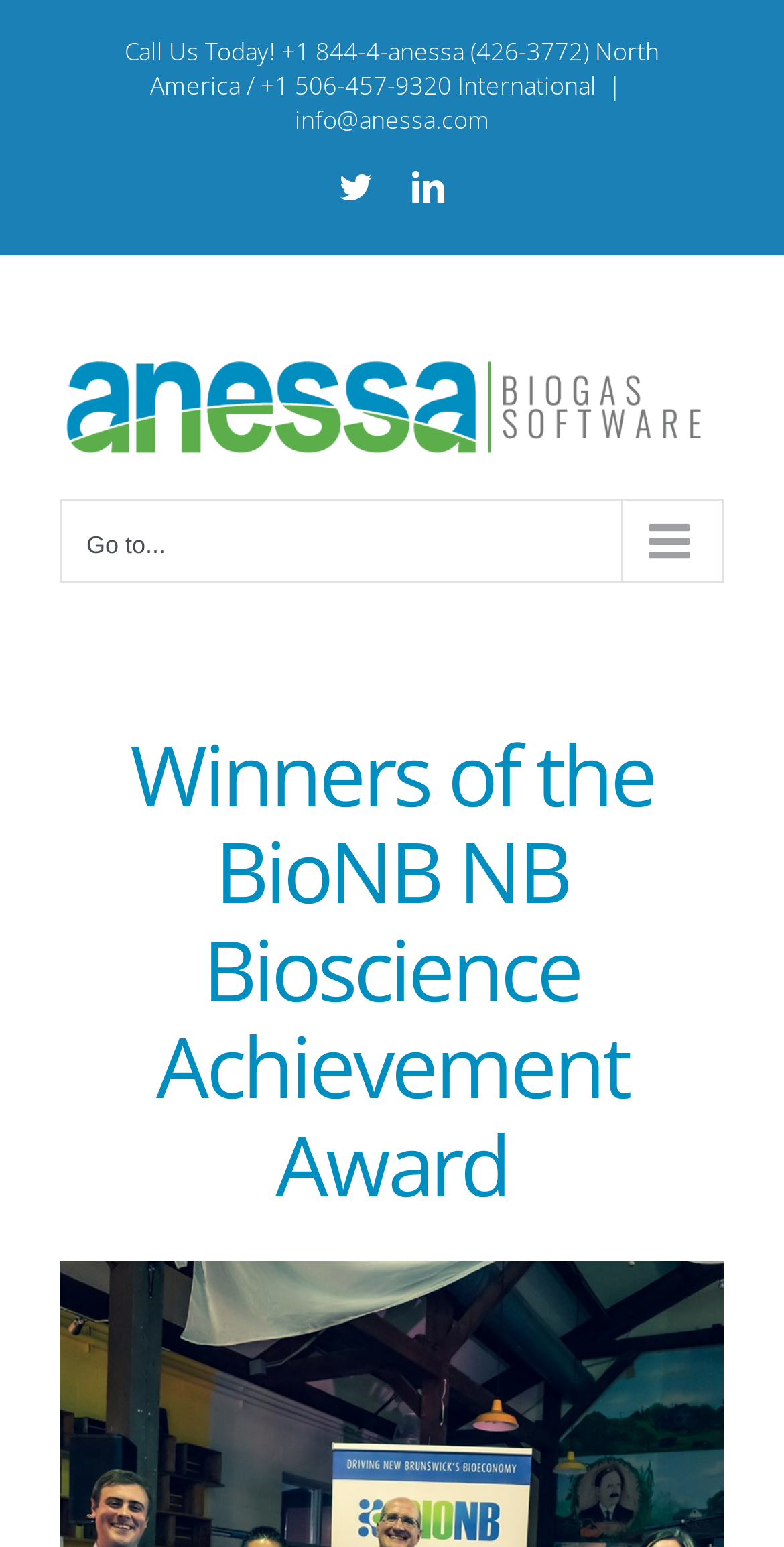What is the email address to contact? Observe the screenshot and provide a one-word or short phrase answer.

info@anessa.com